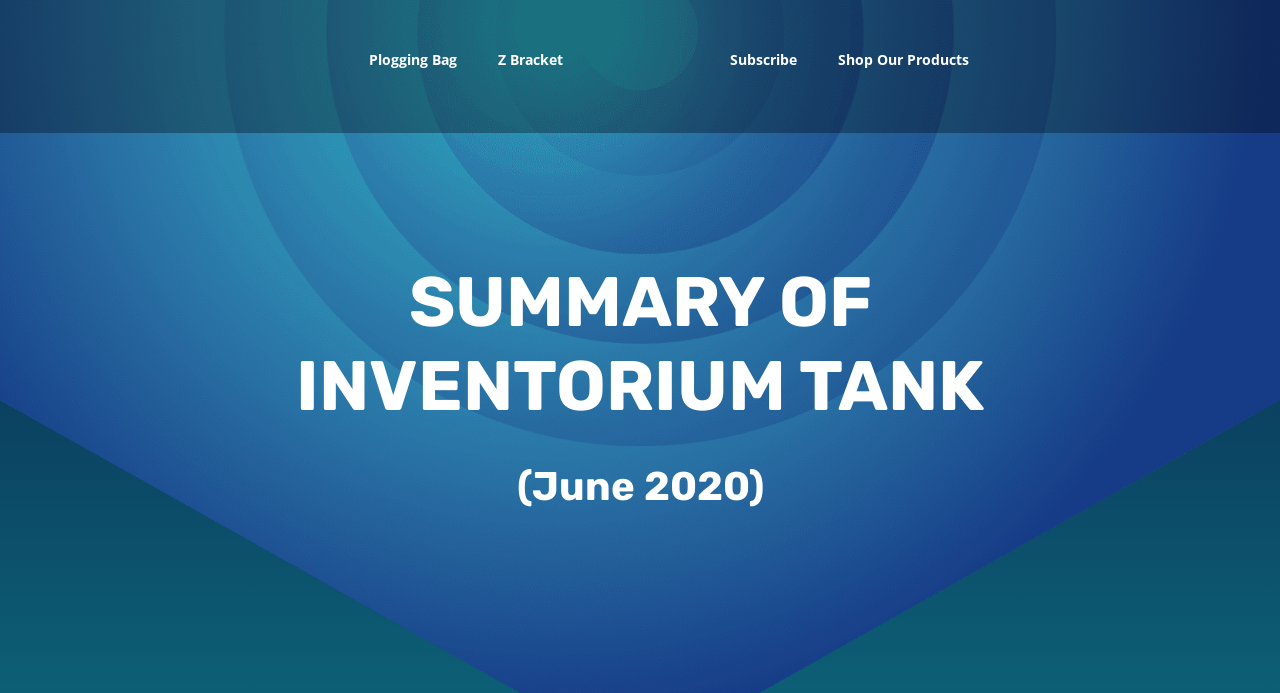Identify the main heading from the webpage and provide its text content.

SUMMARY OF
INVENTORIUM TANK